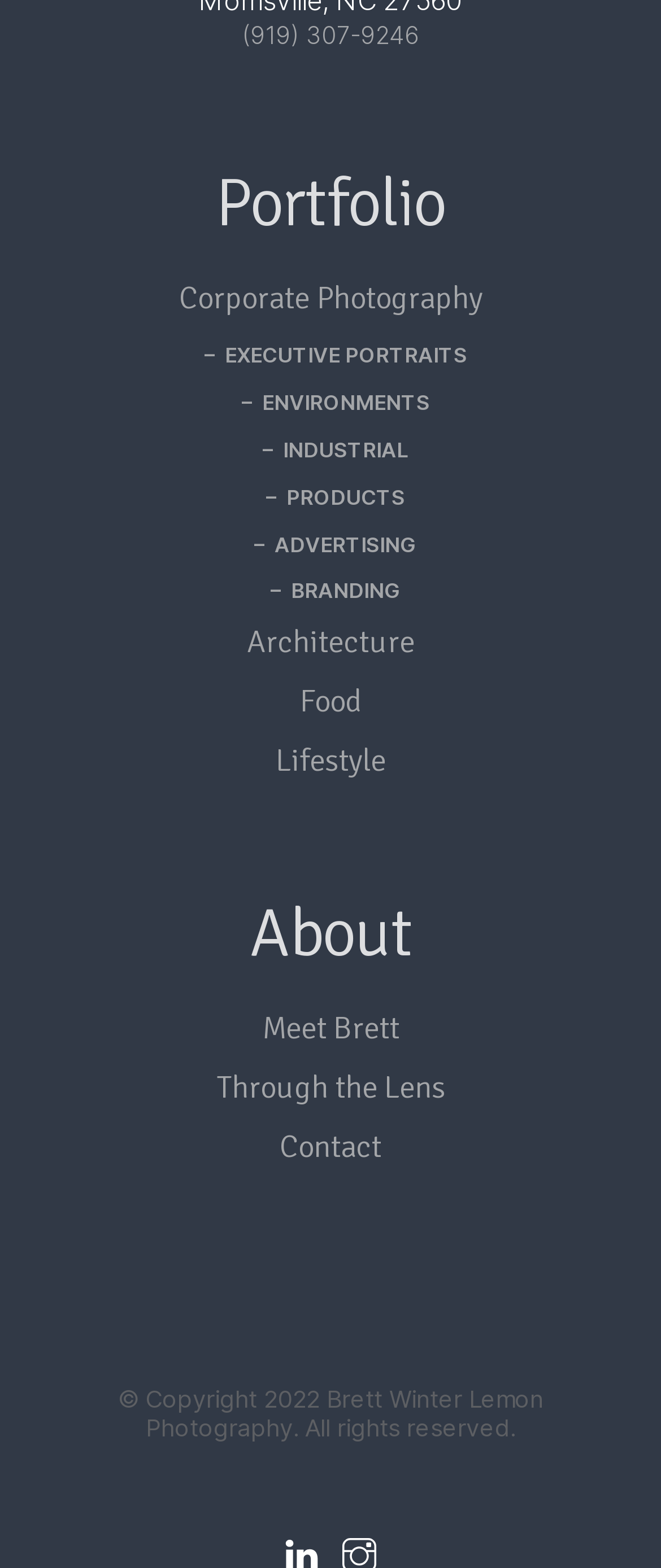What type of photography is the website about?
Please provide a comprehensive answer based on the contents of the image.

The website is about corporate photography because it has a heading 'Corporate Photography' and several subheadings related to corporate photography such as 'EXECUTIVE PORTRAITS', 'ENVIRONMENTS', 'INDUSTRIAL', 'PRODUCTS', and 'ADVERTISING'.